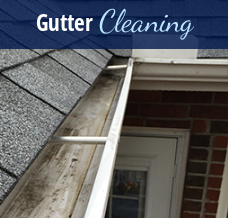Respond to the question below with a concise word or phrase:
What is the setting of the gutter cleaning service?

Residential